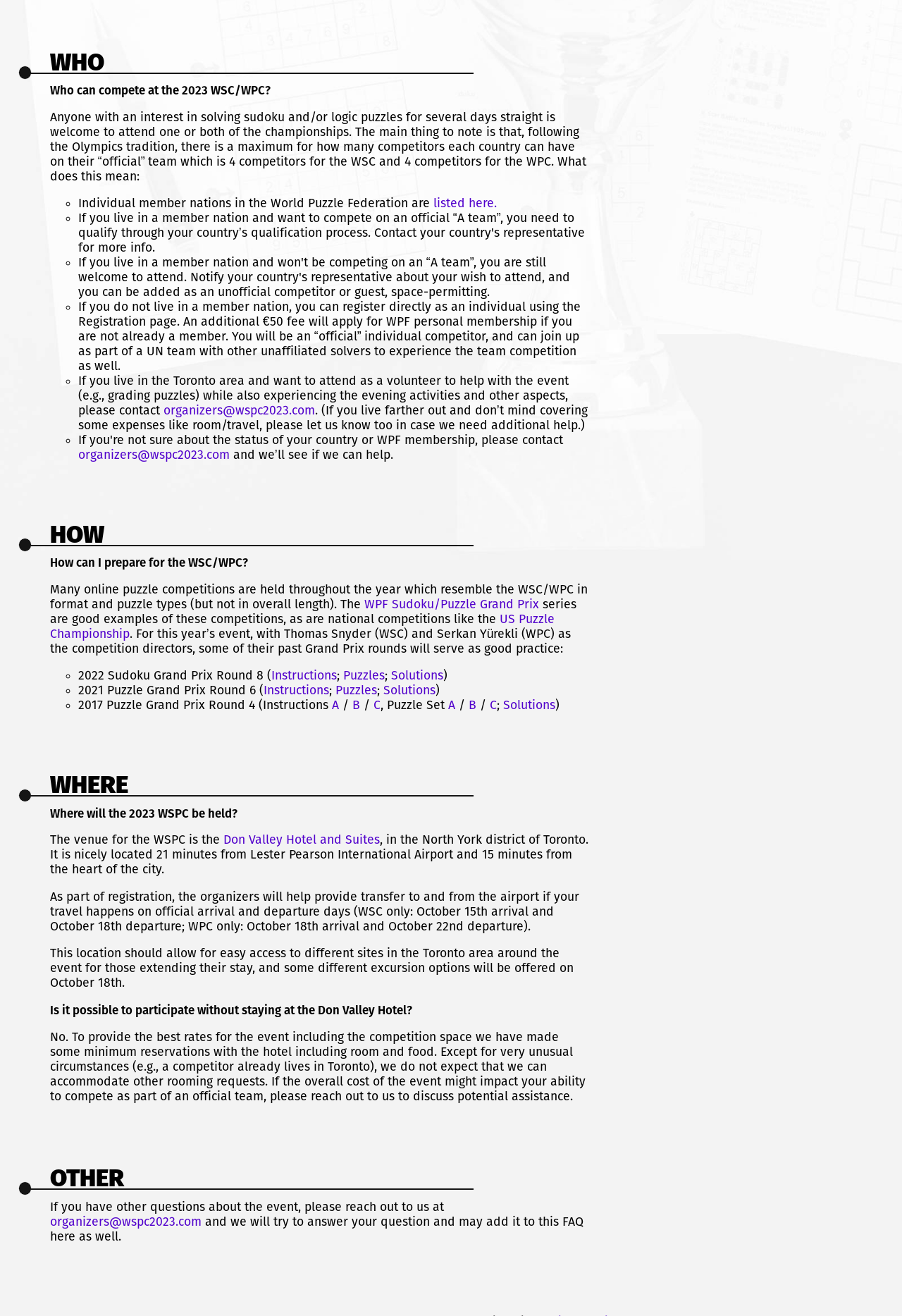Predict the bounding box for the UI component with the following description: "US Puzzle Championship".

[0.055, 0.465, 0.615, 0.487]